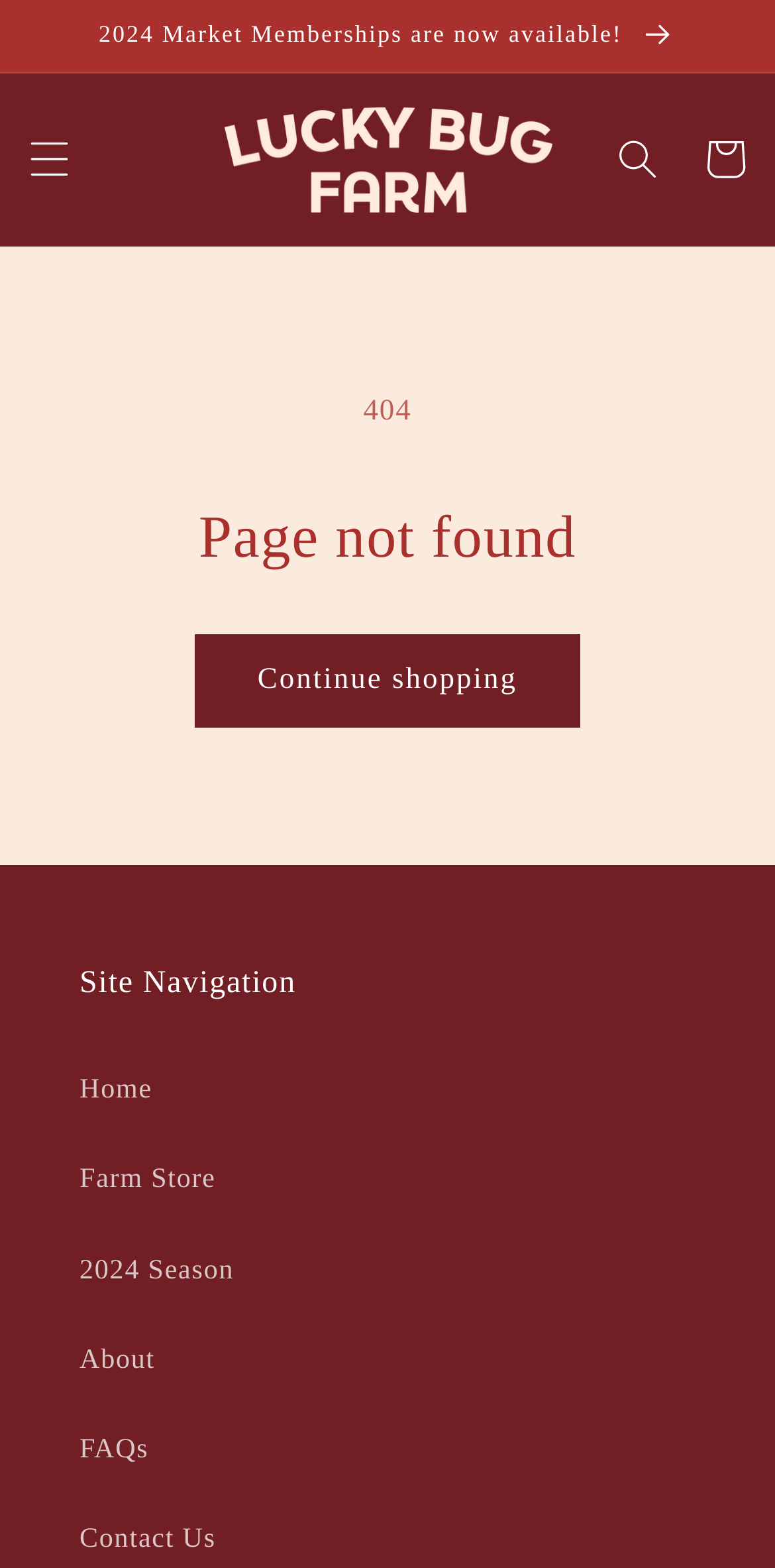Find the bounding box coordinates for the HTML element described as: "aria-label="Menu"". The coordinates should consist of four float values between 0 and 1, i.e., [left, top, right, bottom].

[0.008, 0.074, 0.121, 0.13]